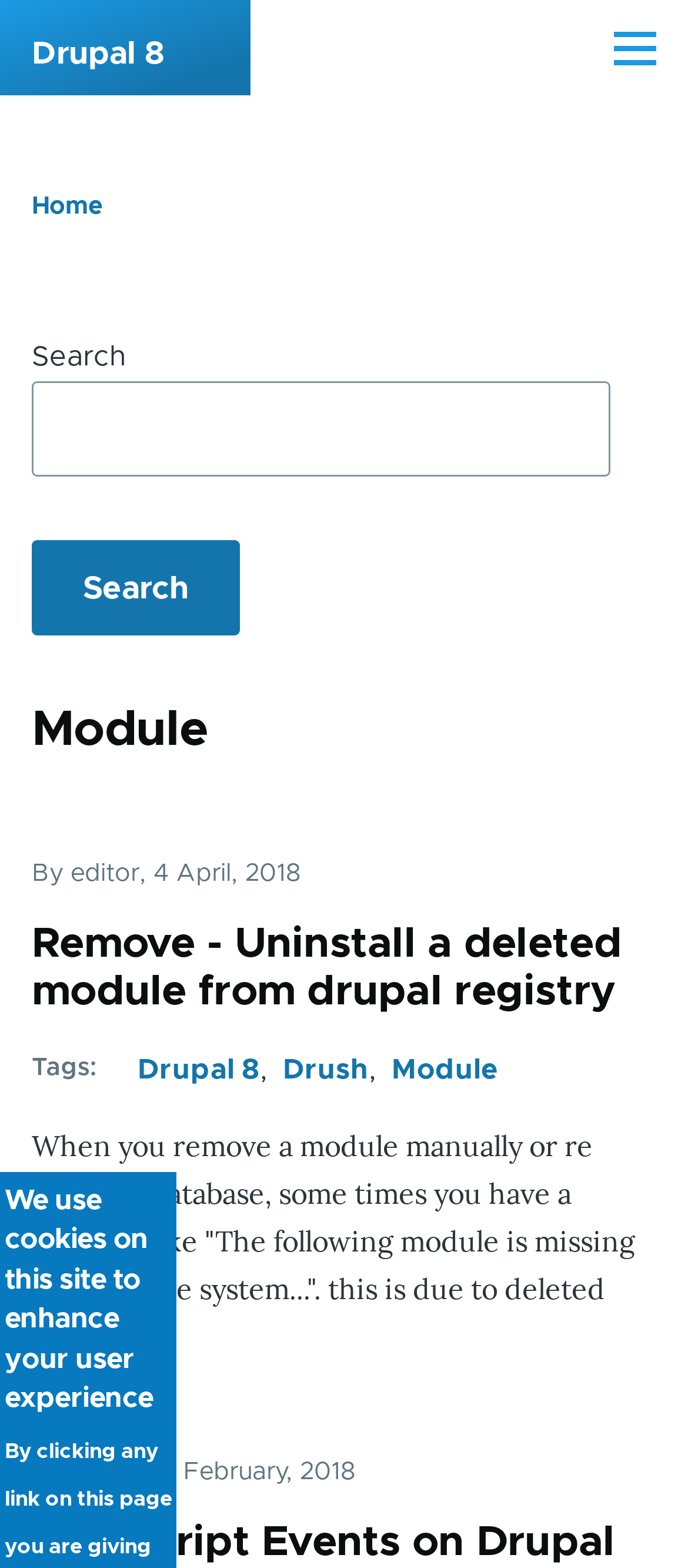Identify the bounding box coordinates of the clickable region necessary to fulfill the following instruction: "Search for something". The bounding box coordinates should be four float numbers between 0 and 1, i.e., [left, top, right, bottom].

[0.046, 0.243, 0.887, 0.304]